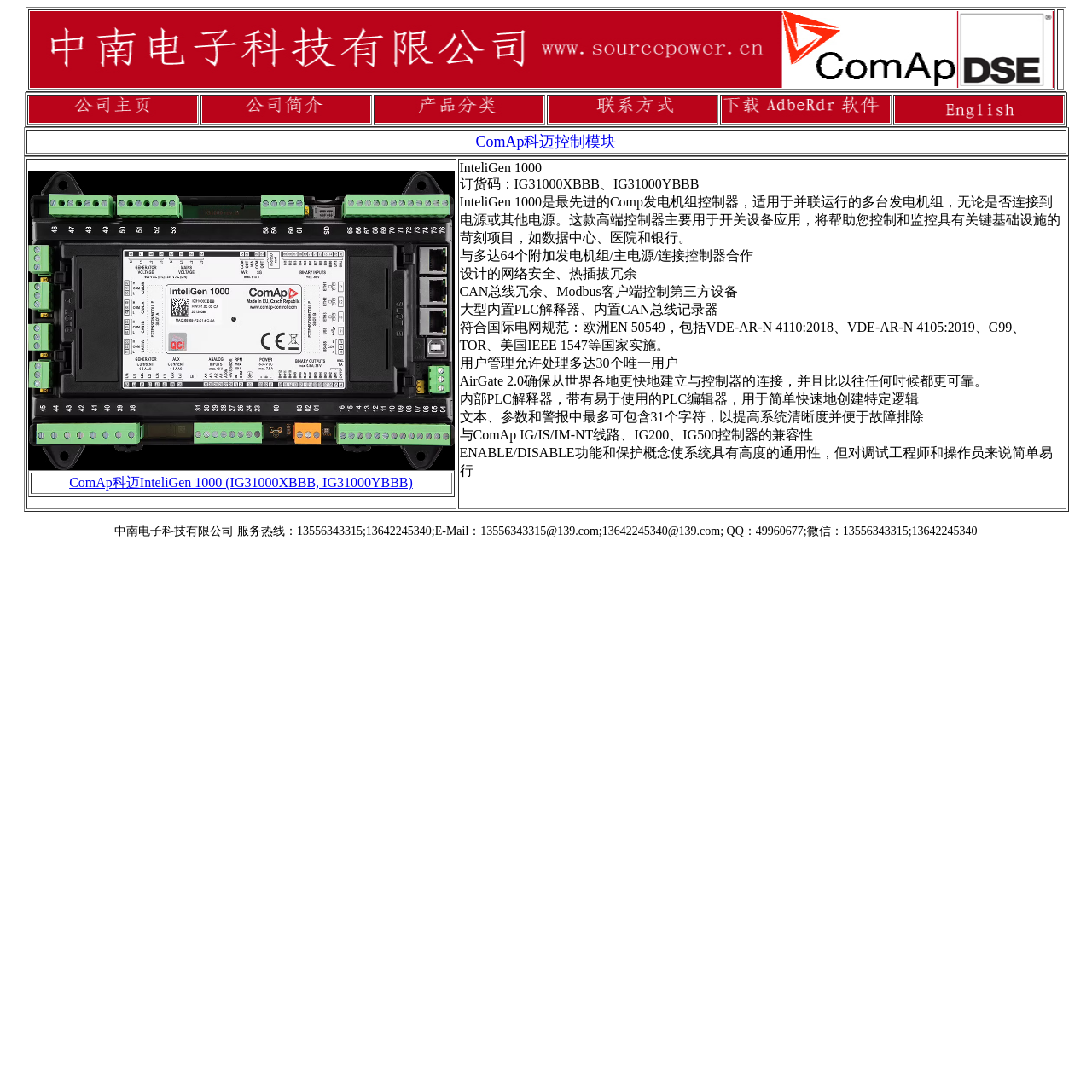Describe the webpage meticulously, covering all significant aspects.

This webpage appears to be a product catalog or a company website that specializes in industrial control systems, particularly diesel generator controllers. The page is divided into several sections, each showcasing different products or features.

At the top, there is a table with two rows, each containing multiple grid cells with links and images. The links are likely product names or categories, and the images may be logos or icons representing the products.

Below the table, there is a section with a heading "ComAp科迈控制模块" (ComAp Control Module) that contains a link to a product page. This section is followed by a table with multiple rows, each describing a product or feature. The table cells contain links, images, and text describing the products, including their names, models, and features.

One of the products, InteliGen 1000, is described in detail, with a long text block listing its features, specifications, and benefits. The text mentions that it is a high-end controller designed for critical infrastructure projects, such as data centers, hospitals, and banks. It also highlights its compatibility with international electrical grid standards and its user management capabilities.

At the bottom of the page, there is a section with contact information, including phone numbers, email addresses, QQ numbers, and WeChat IDs.

Overall, the webpage appears to be a product catalog or a company website that provides detailed information about industrial control systems and diesel generator controllers.